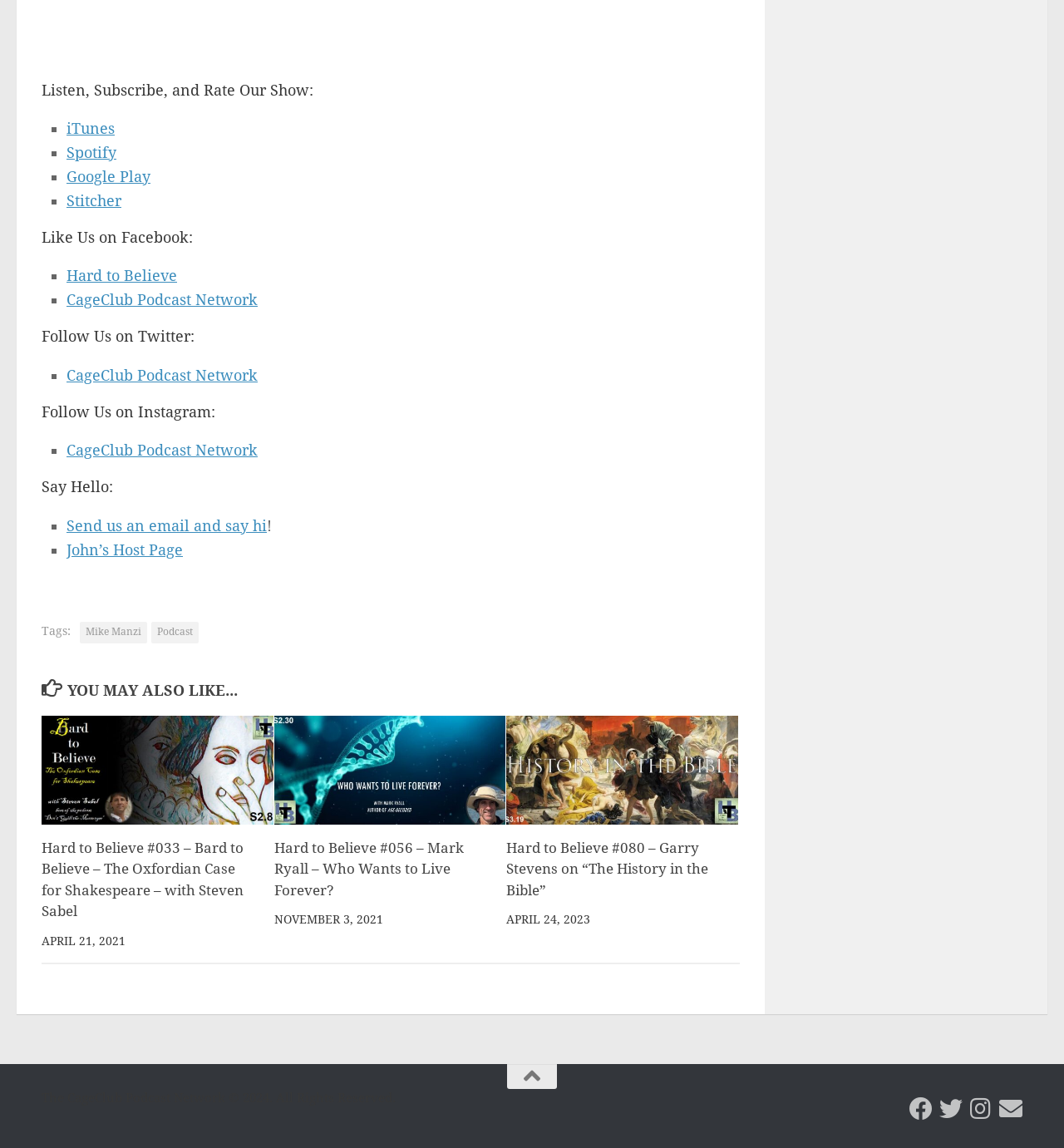Determine the bounding box coordinates of the region I should click to achieve the following instruction: "Email the CageClub Podcast Network". Ensure the bounding box coordinates are four float numbers between 0 and 1, i.e., [left, top, right, bottom].

[0.939, 0.956, 0.961, 0.976]